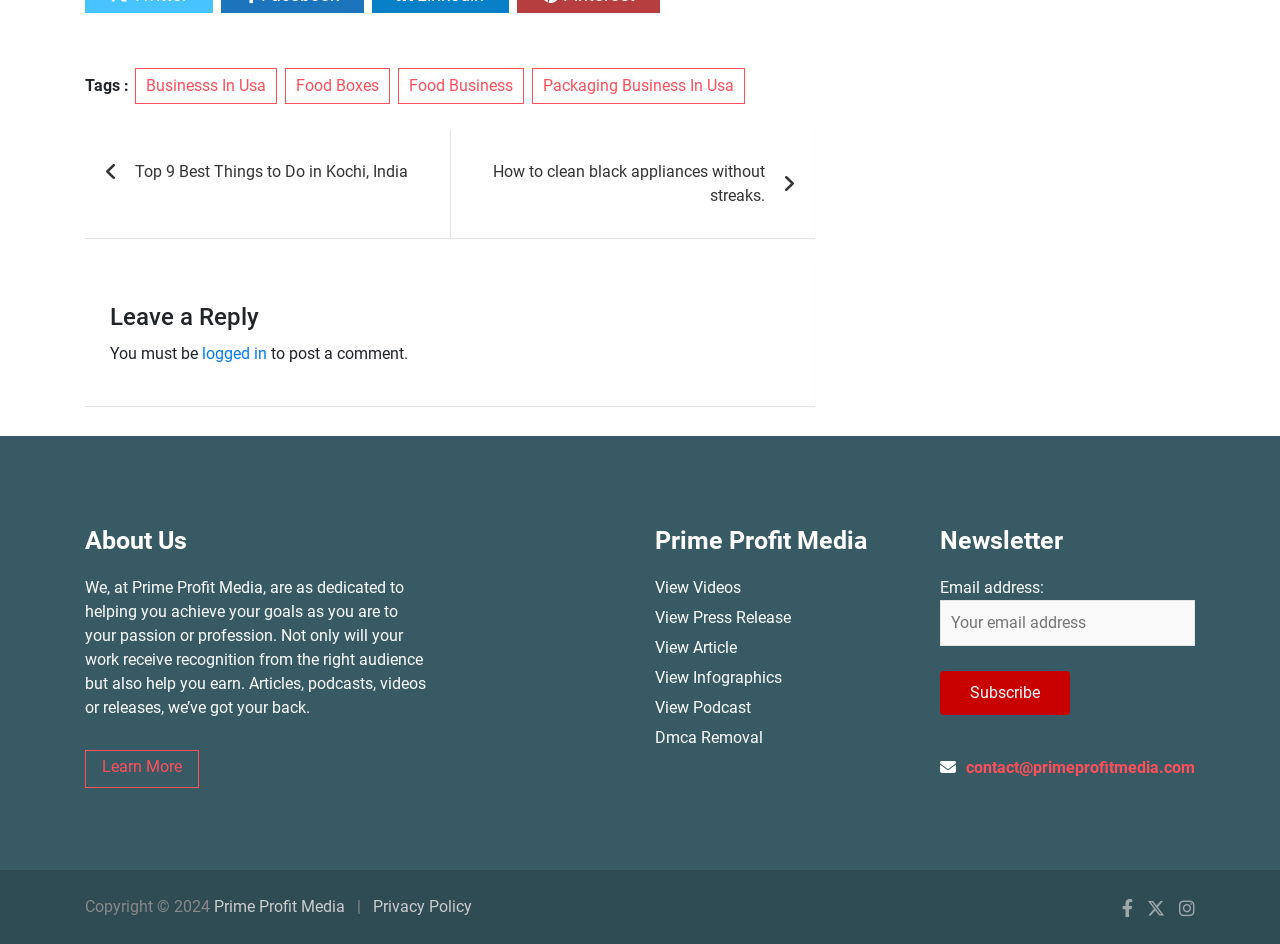Pinpoint the bounding box coordinates of the element to be clicked to execute the instruction: "Enter email address in the newsletter subscription field".

[0.734, 0.635, 0.934, 0.684]